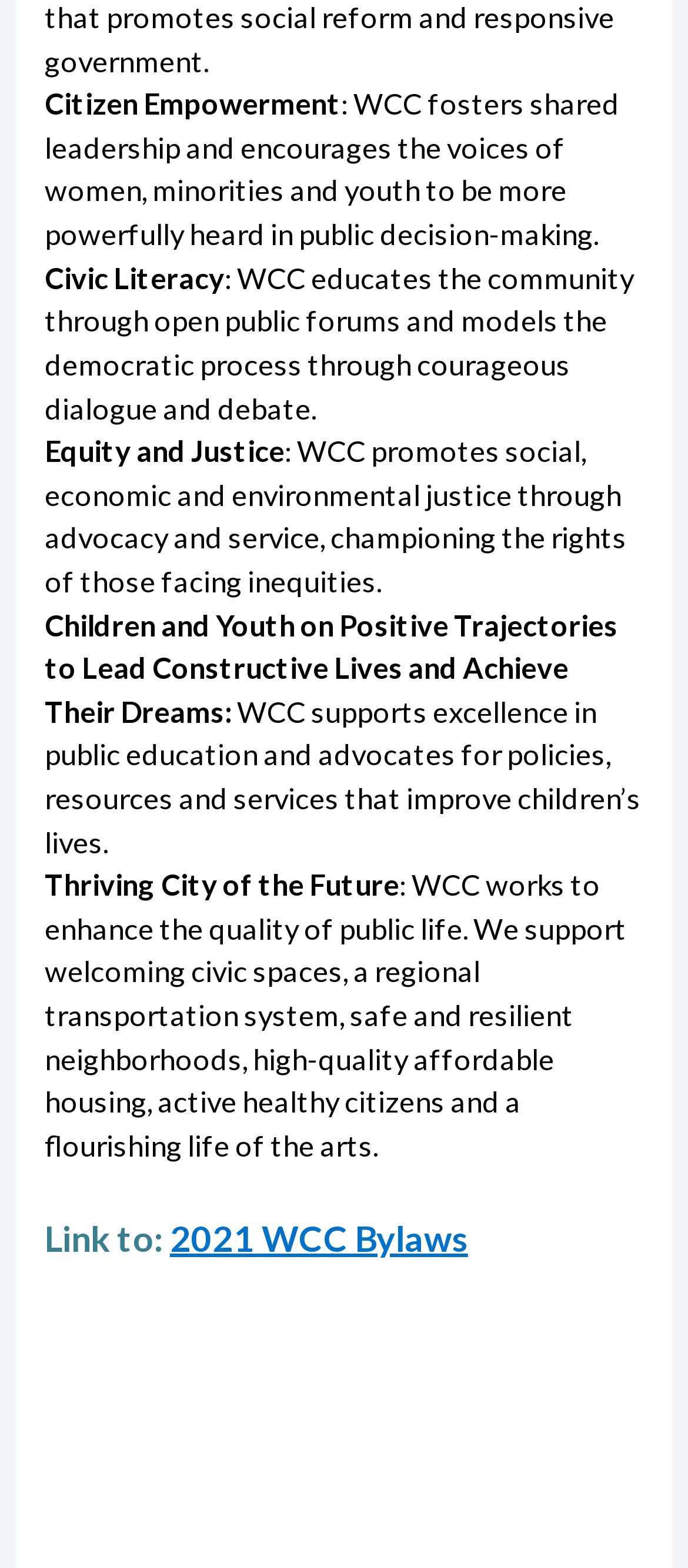What is the location of the link to 2021 WCC Bylaws?
Refer to the screenshot and respond with a concise word or phrase.

Bottom of the page